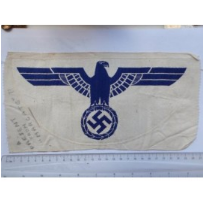Deliver an in-depth description of the image, highlighting major points.

This image features a historical artifact known as the **WW2 German Naval PT Vest Badge**. The badge showcases a prominent design that includes an eagle with outstretched wings, symbolizing power and authority, perched atop a circular emblem that features a swastika—a symbol that was used during the Nazi regime. The badge is rendered in dark blue on a light fabric, highlighting the stark contrast typical of military insignia. Below the emblem, a ruler is positioned horizontally, providing a reference for size. This item represents a significant aspect of military history from World War II, specifically related to the German Naval forces. The online listing indicates a price of **£60.00** for this piece of memorabilia.